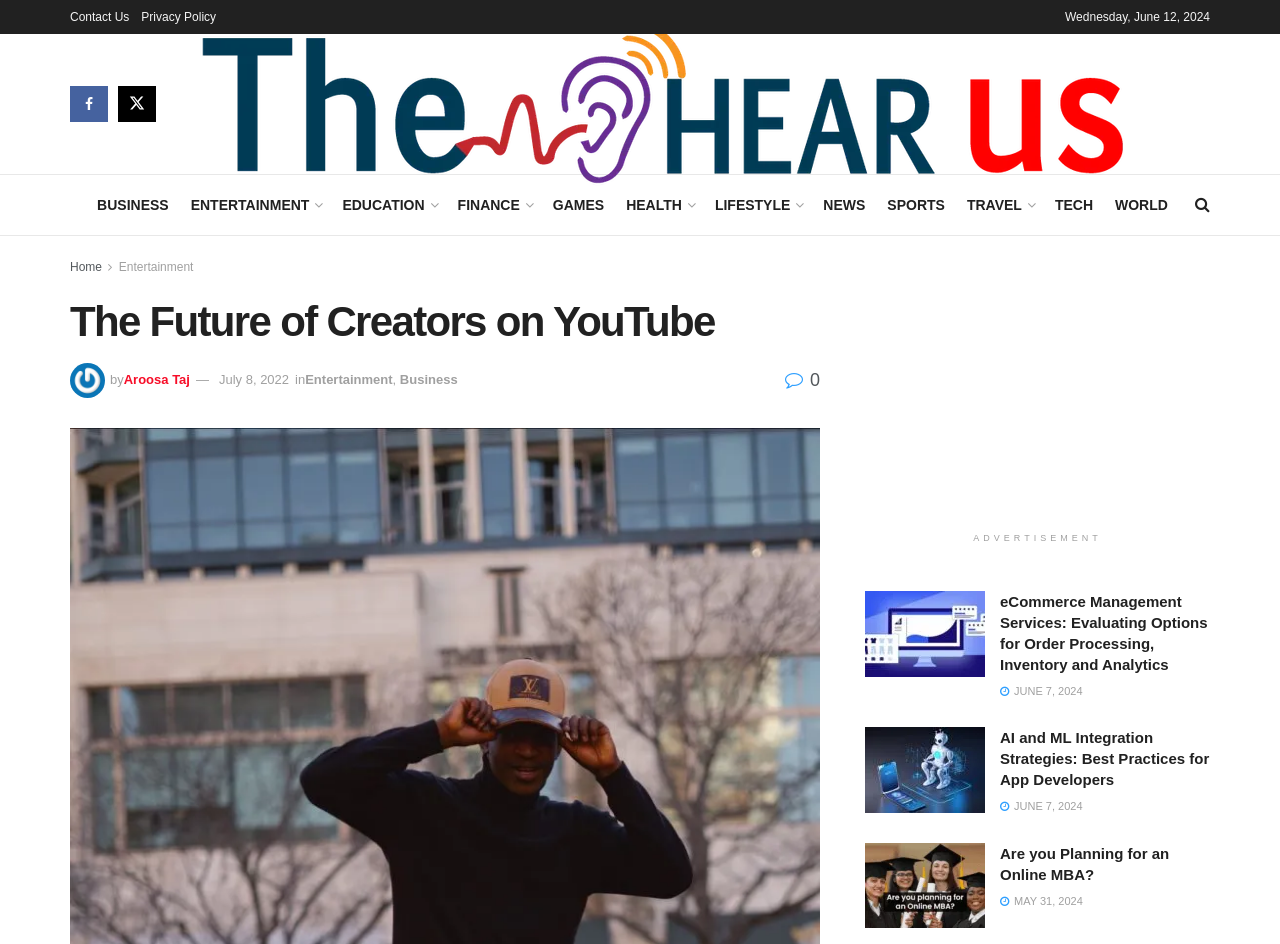What are the categories listed at the top of the webpage?
Refer to the image and give a detailed answer to the question.

I found the categories by looking at the top of the webpage, where I saw a series of link elements with the category names, such as 'BUSINESS', 'ENTERTAINMENT', and so on.